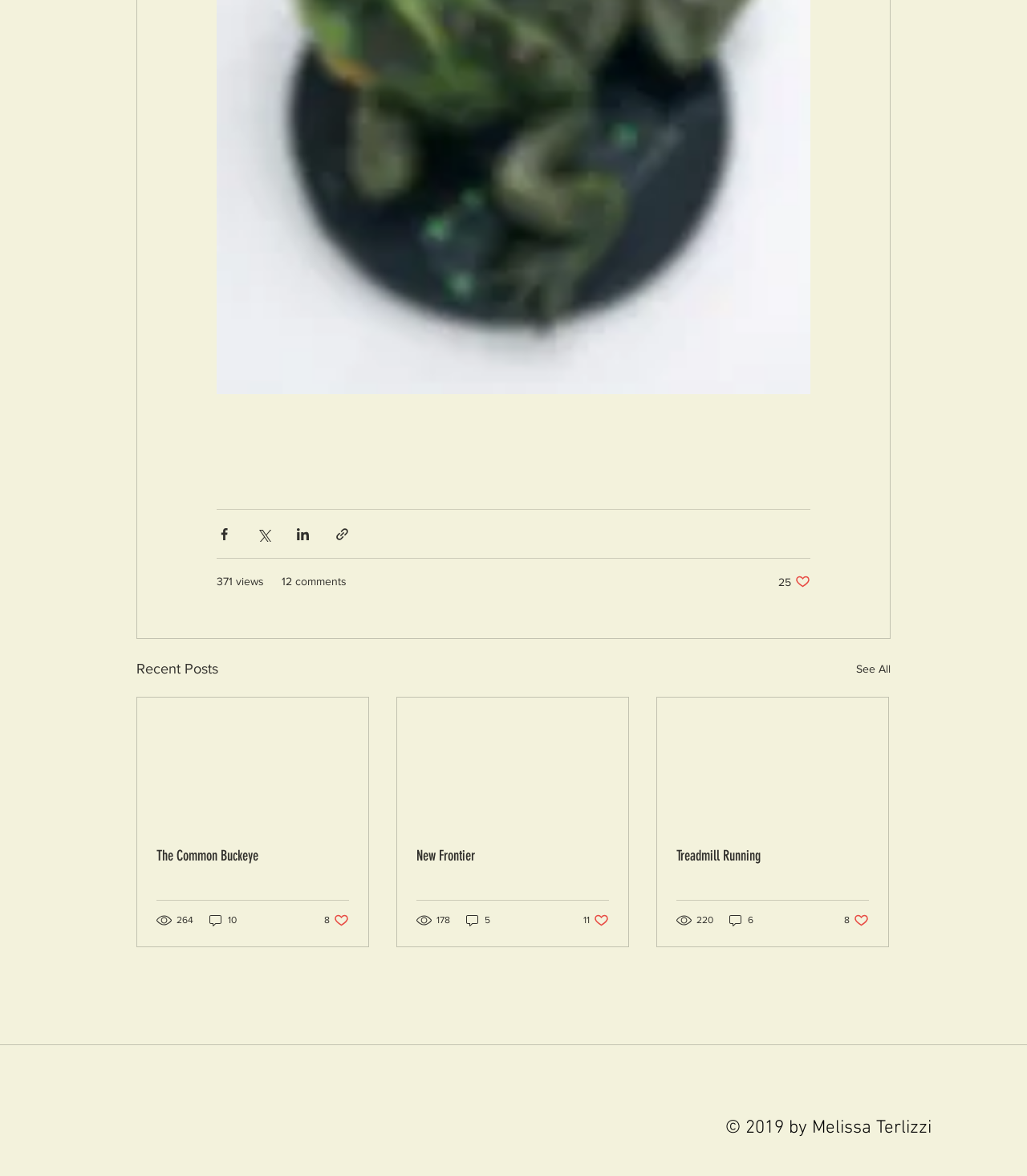Determine the bounding box coordinates for the HTML element mentioned in the following description: "name="submit" value="Post Comment"". The coordinates should be a list of four floats ranging from 0 to 1, represented as [left, top, right, bottom].

None